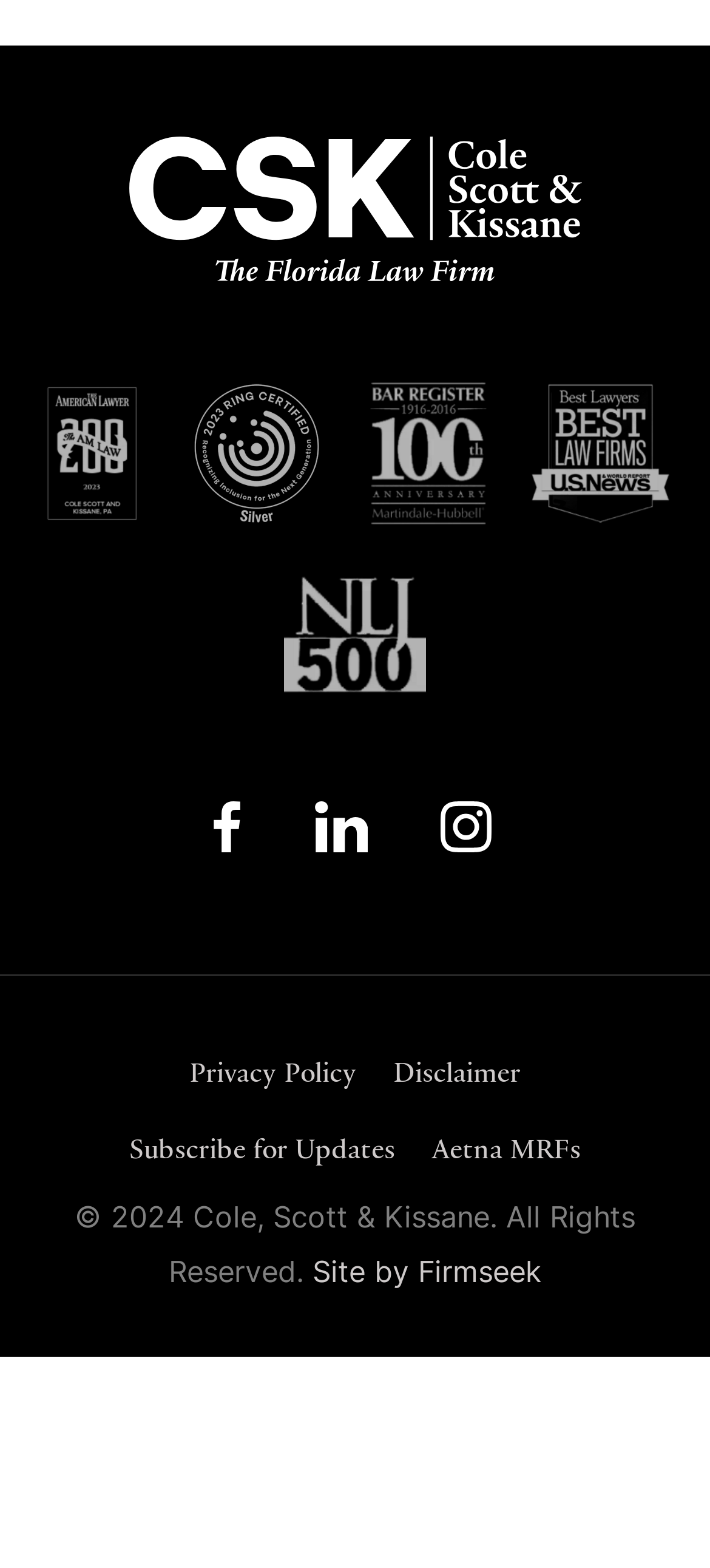How many social media links are there? Based on the image, give a response in one word or a short phrase.

3